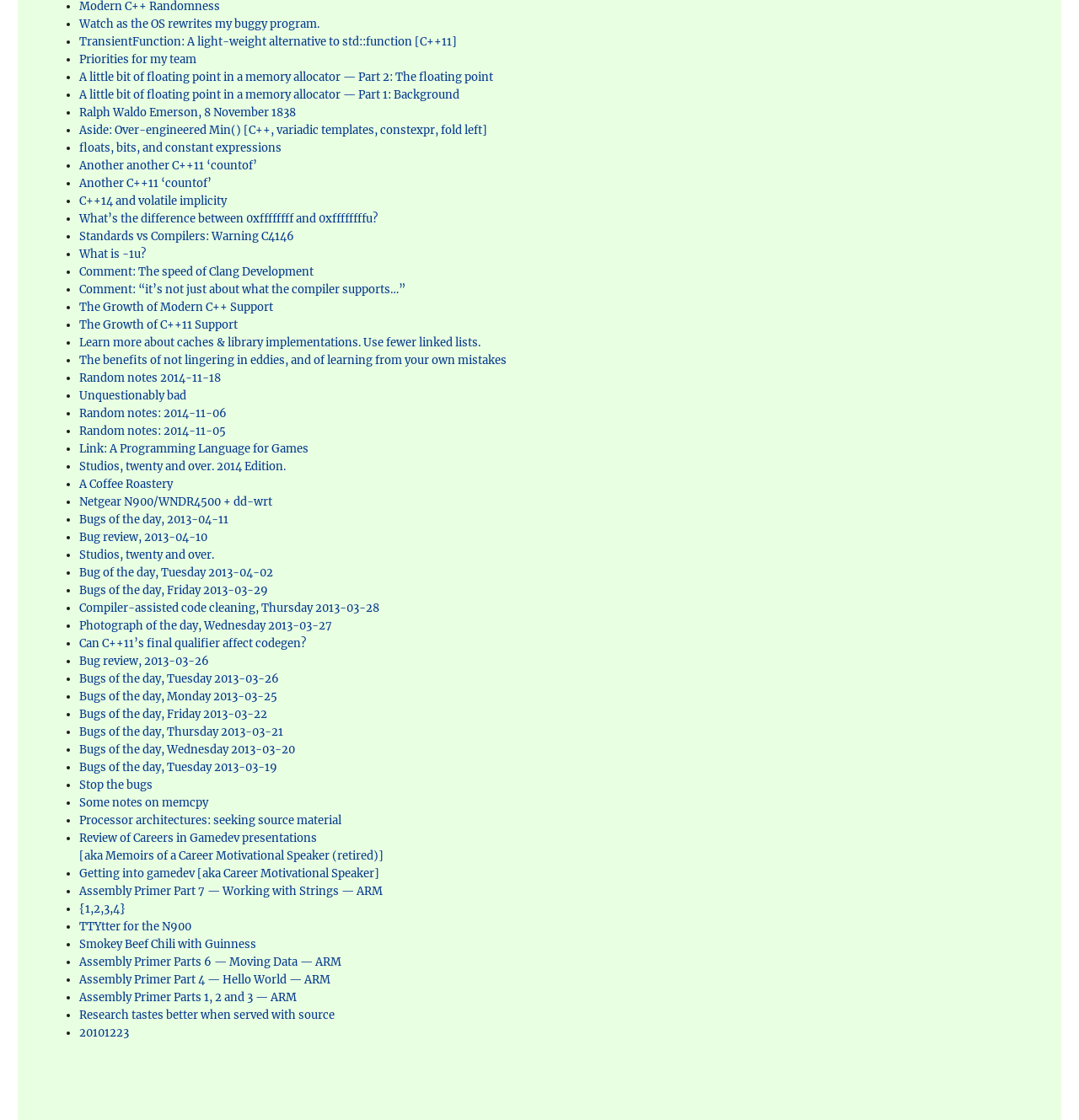Are the links on the webpage related to each other?
Please describe in detail the information shown in the image to answer the question.

I determined the answer by looking at the text of the links on the webpage, which suggest that they are related to each other, with many links discussing topics related to programming and coding.